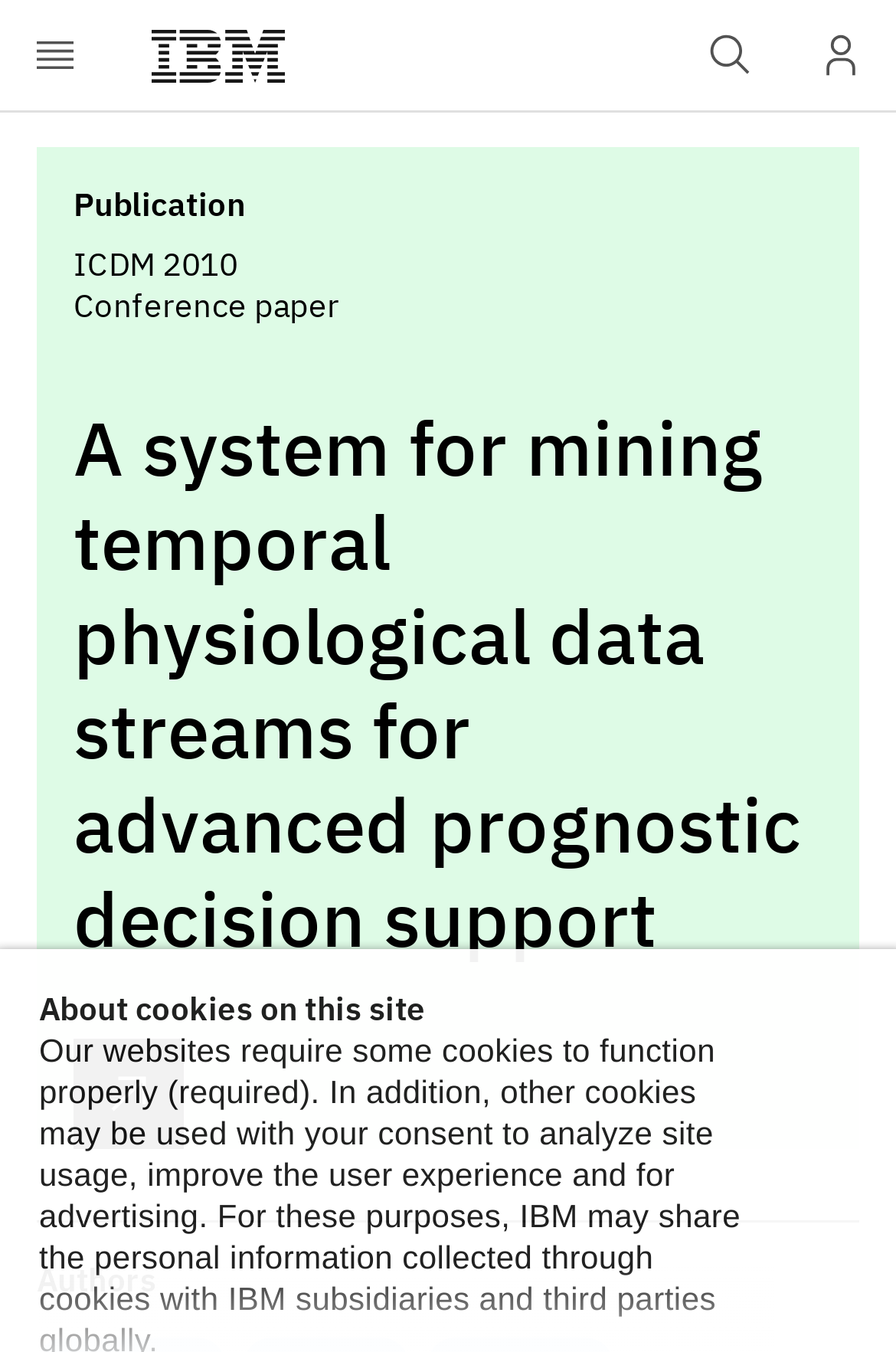Answer the question using only one word or a concise phrase: What is the purpose of the button with the text 'Open IBM search field'?

To open search field